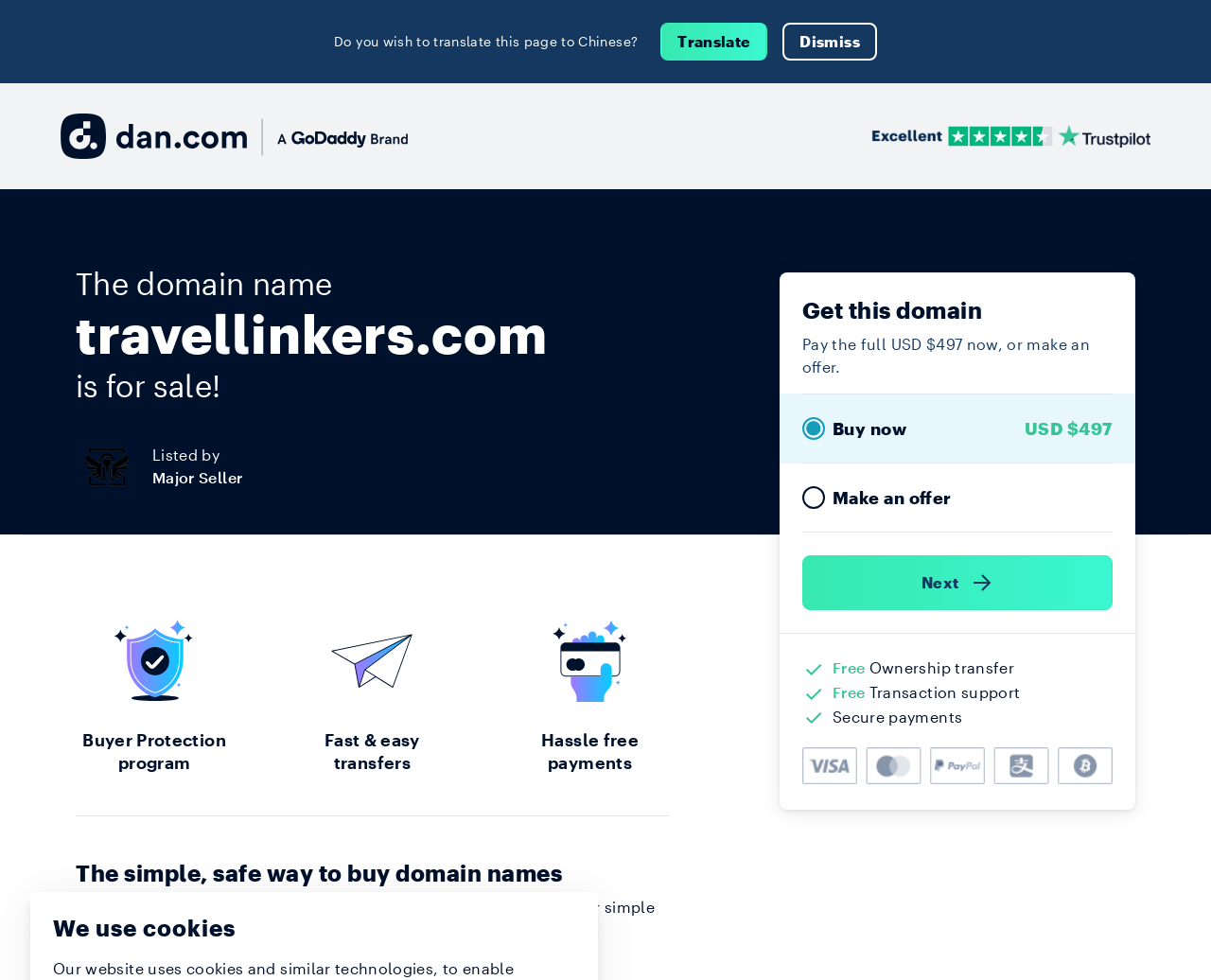Based on the visual content of the image, answer the question thoroughly: What is the rating of the seller?

I found an image with the description 'Major Seller', which suggests that the seller of this domain has a certain rating or reputation.